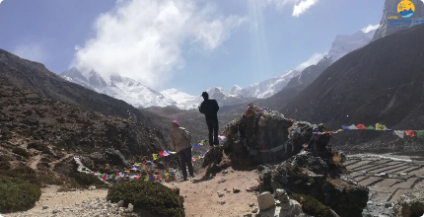What are the flags in the foreground?
Answer with a single word or phrase by referring to the visual content.

prayer flags